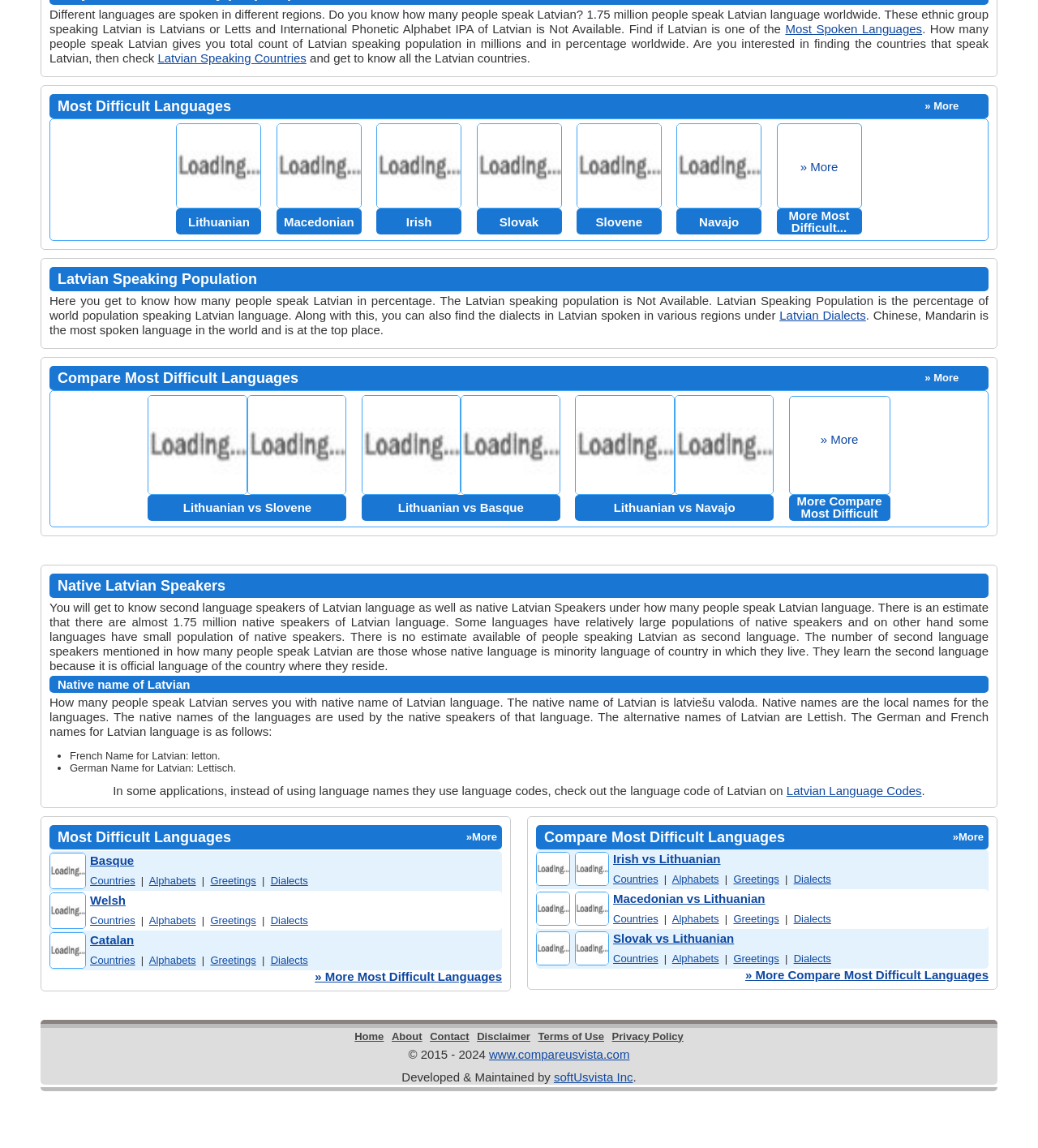How many people speak Latvian language worldwide?
Your answer should be a single word or phrase derived from the screenshot.

1.75 million